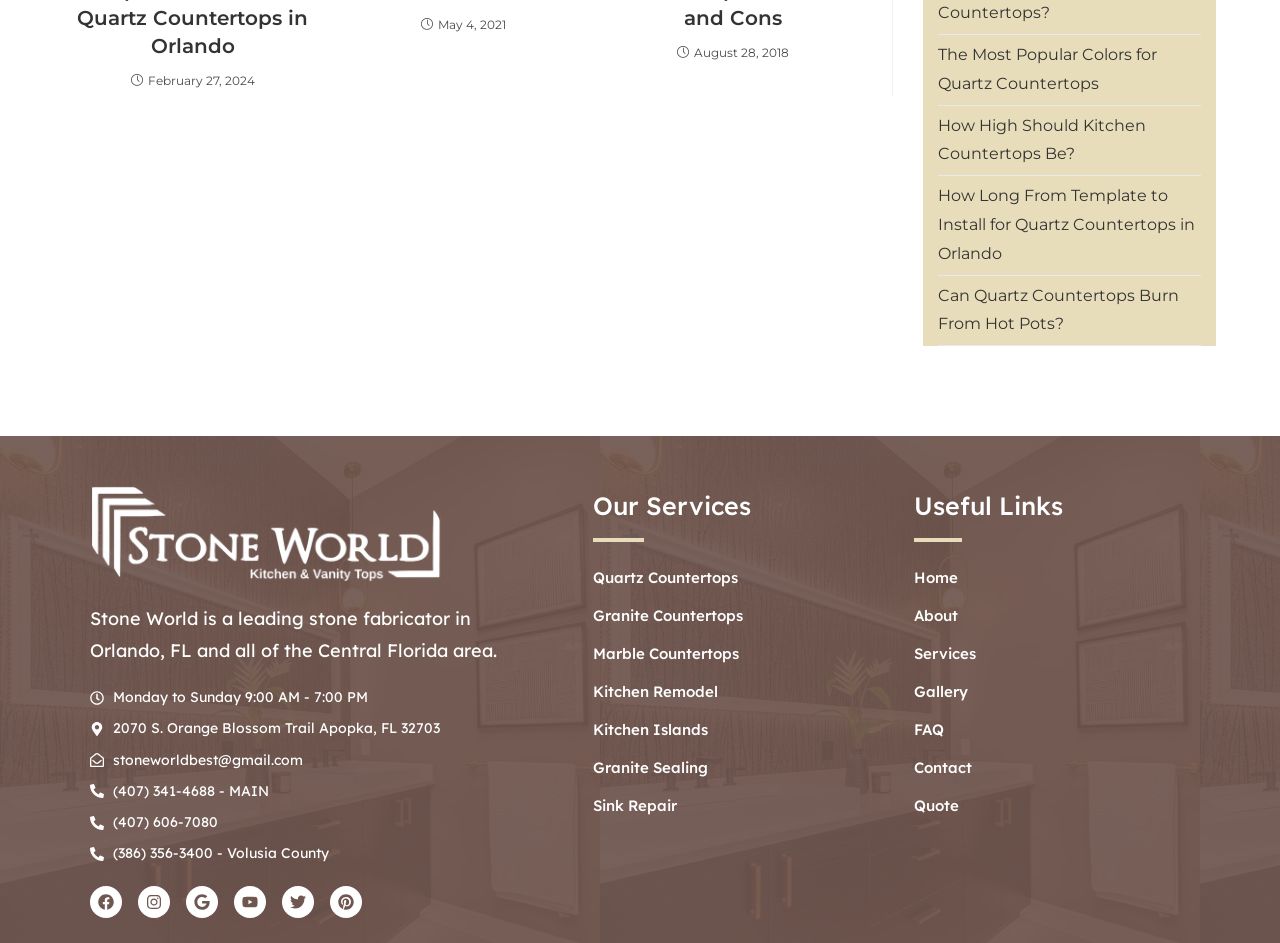Respond with a single word or short phrase to the following question: 
What is the business name of the stone fabricator?

Stone World